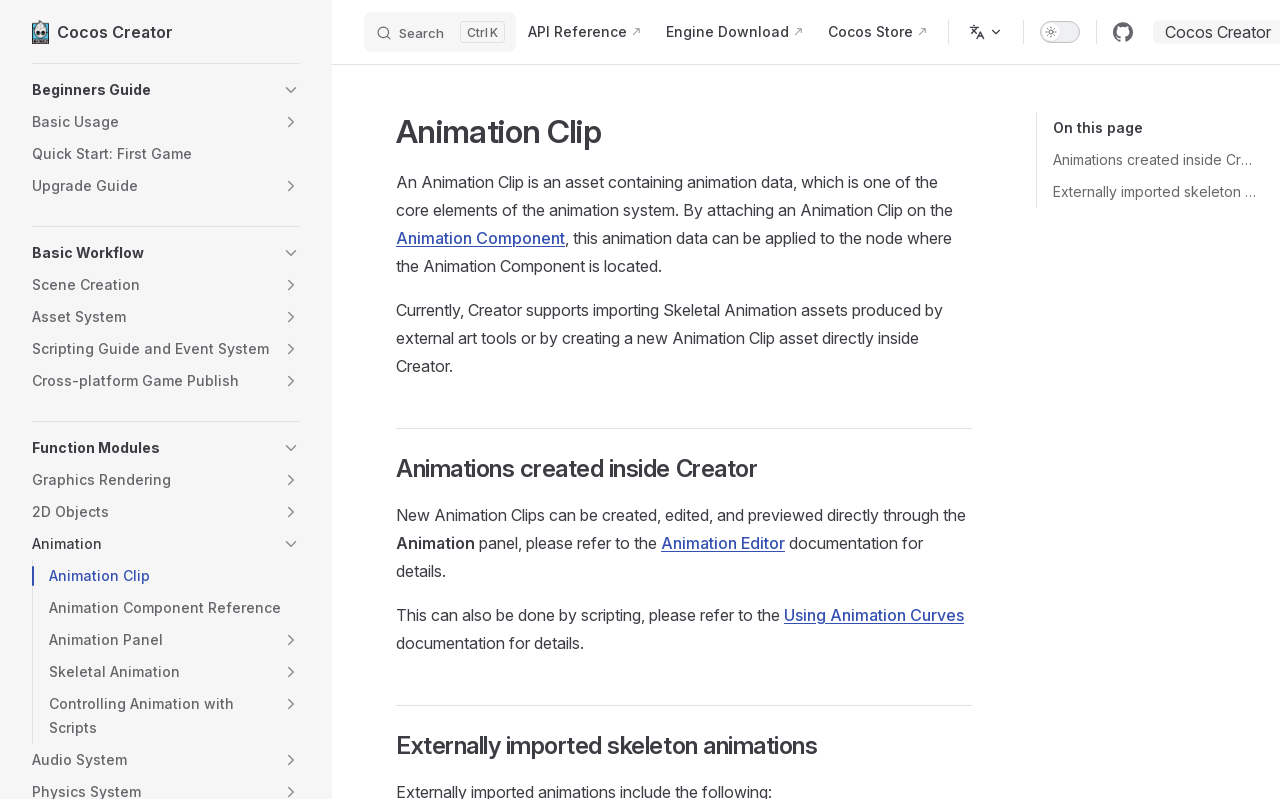Identify the bounding box coordinates of the region that needs to be clicked to carry out this instruction: "Explore the link to enhancements". Provide these coordinates as four float numbers ranging from 0 to 1, i.e., [left, top, right, bottom].

None